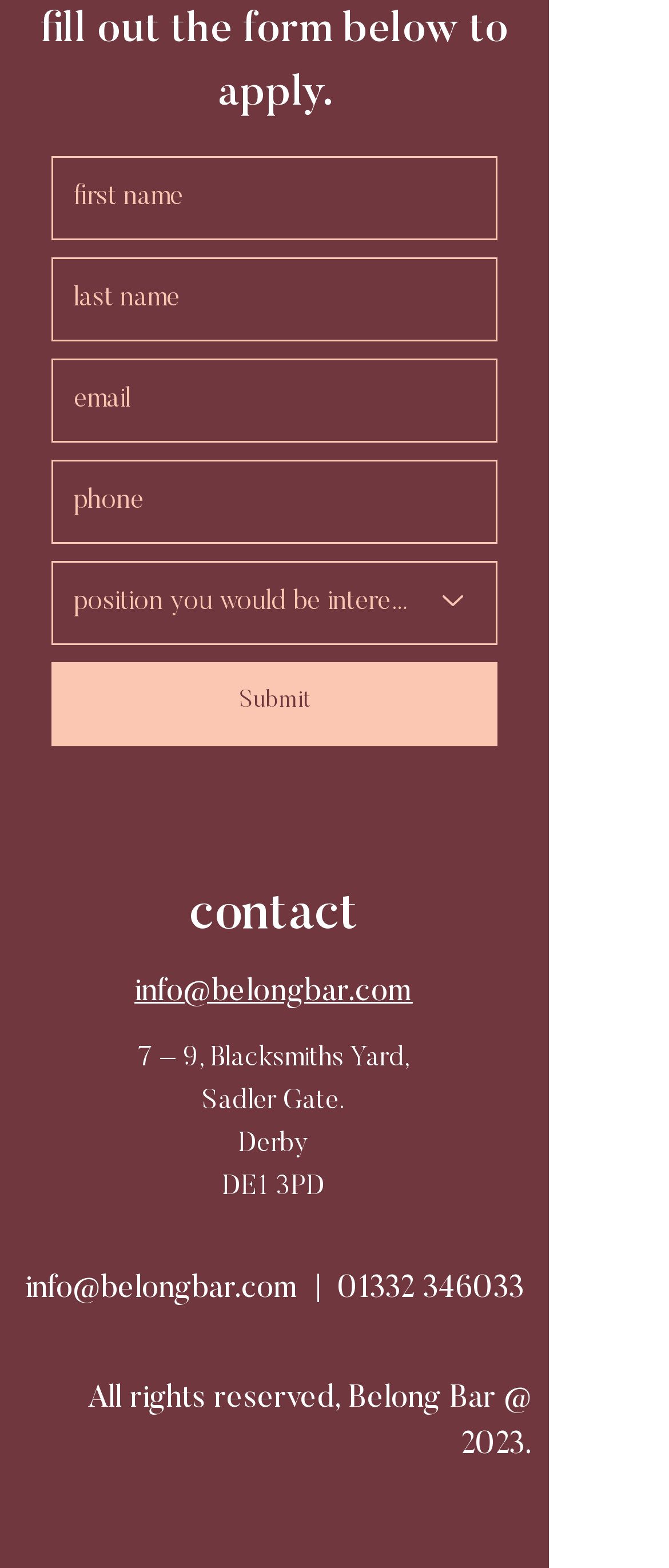Analyze the image and give a detailed response to the question:
What is the phone number of Belong Bar?

The phone number is provided as a link on the webpage, allowing users to easily call the Belong Bar.